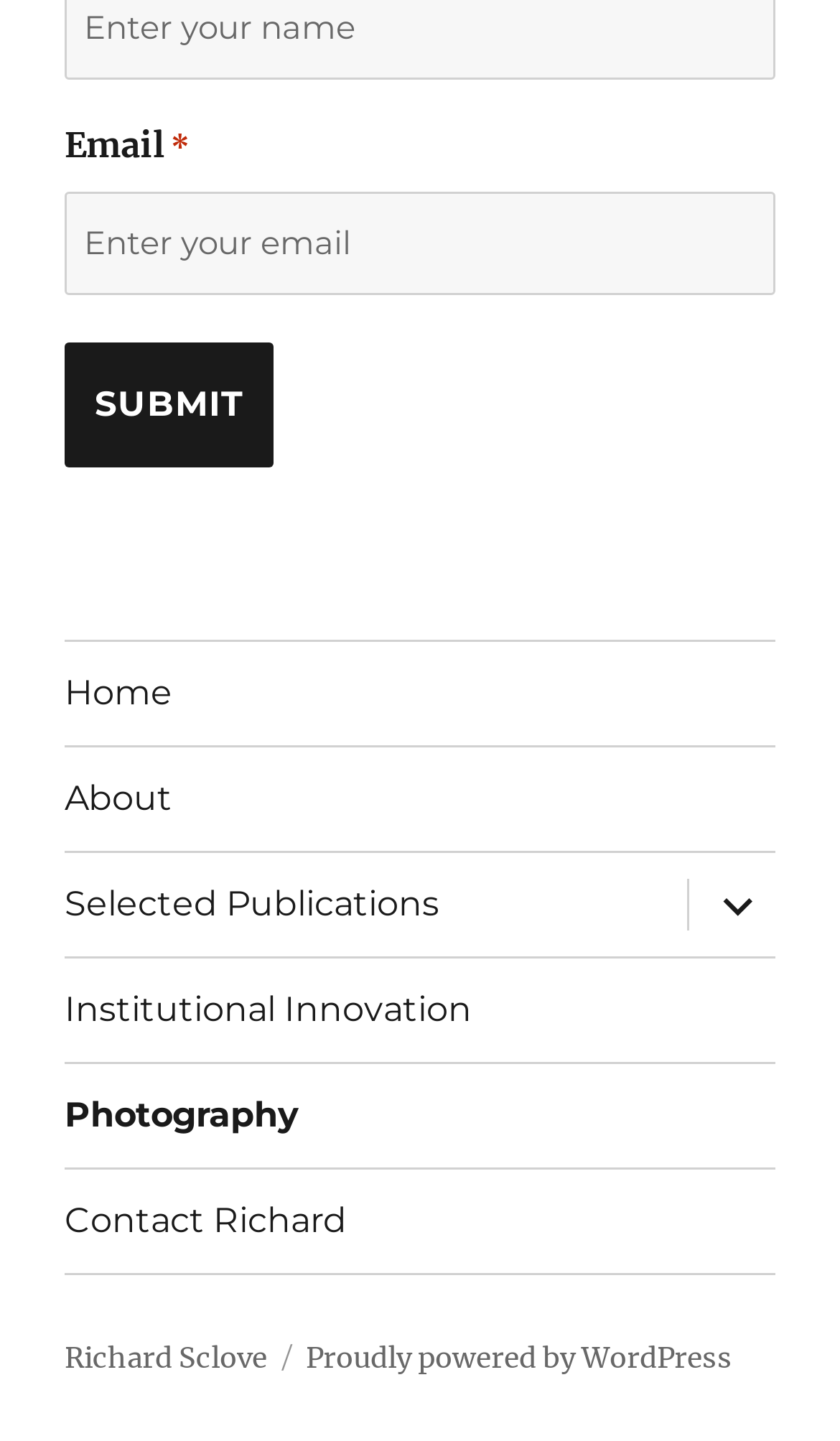Provide a one-word or short-phrase answer to the question:
What is the label of the required textbox?

Email